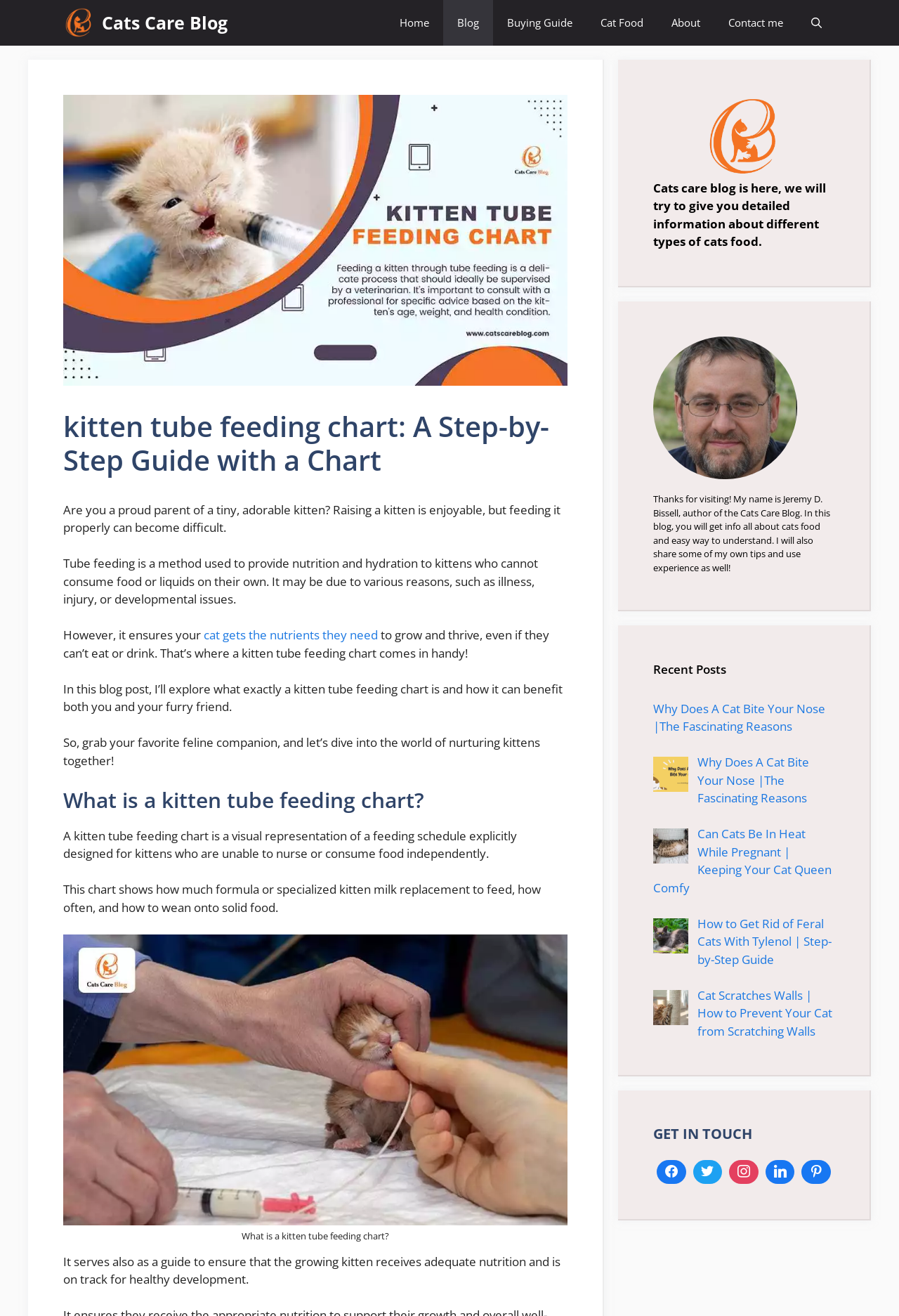Utilize the details in the image to give a detailed response to the question: What is the function of the 'Open Search Bar' link?

The 'Open Search Bar' link is located in the navigation menu and is intended to open a search bar, allowing users to search for specific content on the website.